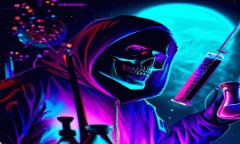Based on the image, please respond to the question with as much detail as possible:
What is the theme hinted at by the molecular structures and shapes?

The faintly visible molecular structures and shapes in the image hint at a scientific or experimental theme, which is further reinforced by the association with 'Totally Science' and discussions about unblocked games.